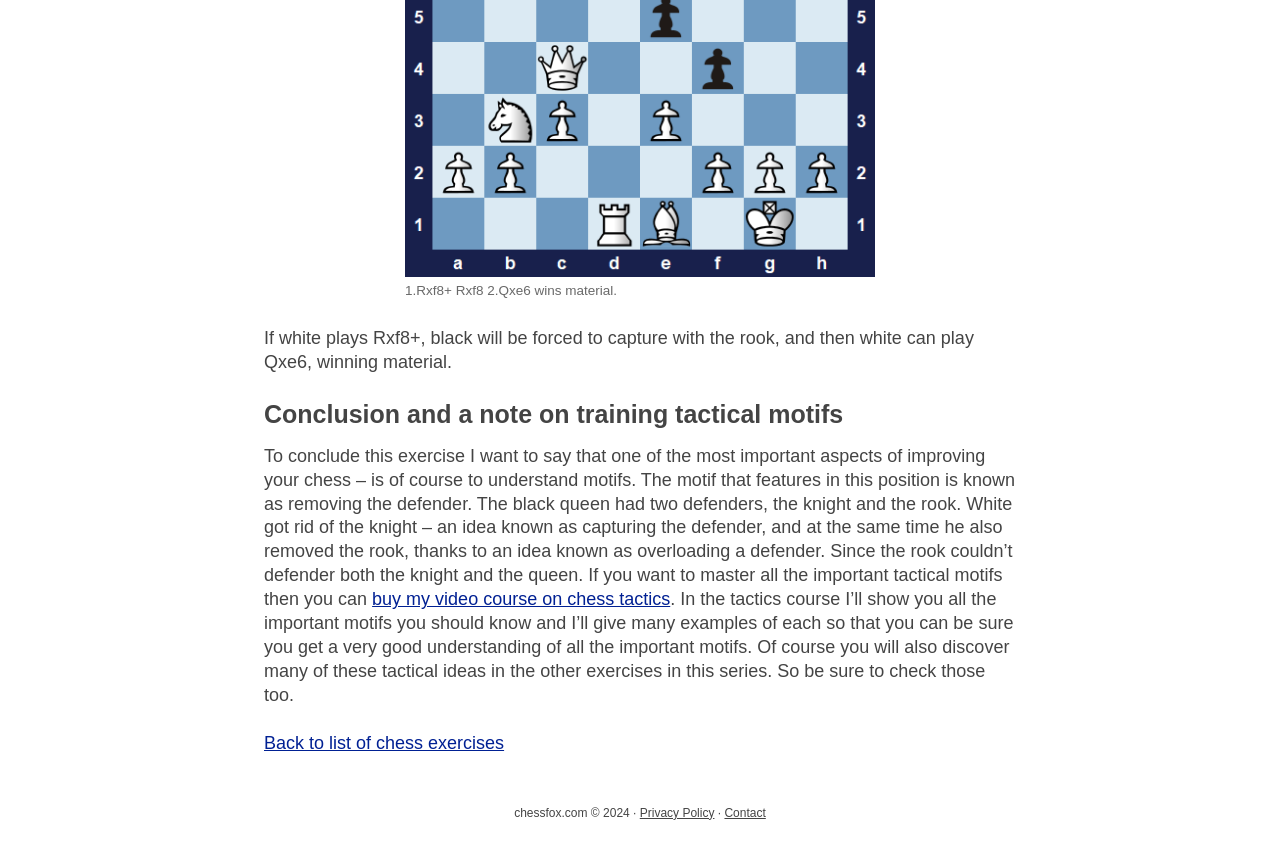Given the element description Privacy Policy, predict the bounding box coordinates for the UI element in the webpage screenshot. The format should be (top-left x, top-left y, bottom-right x, bottom-right y), and the values should be between 0 and 1.

[0.5, 0.957, 0.558, 0.974]